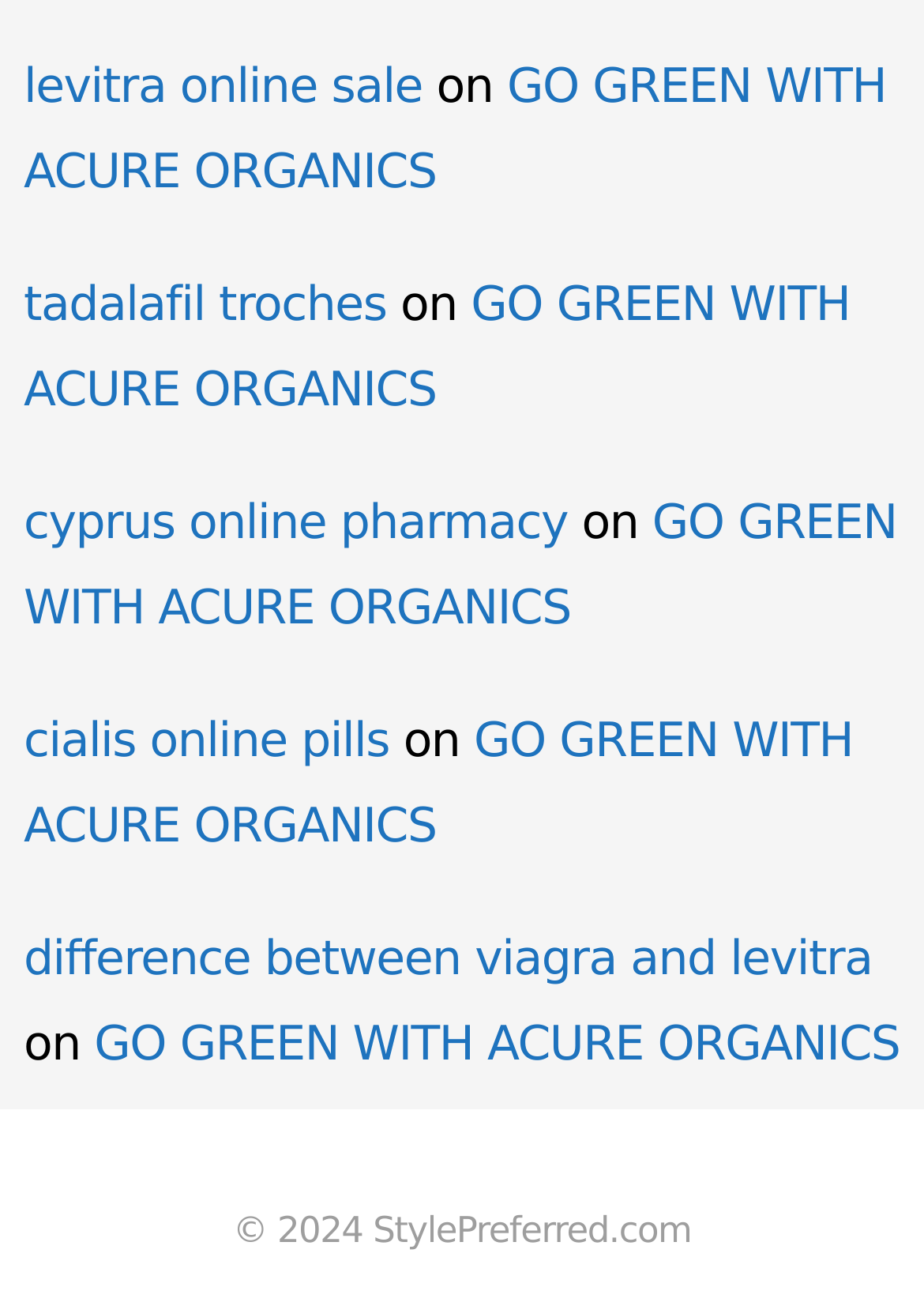Determine the bounding box coordinates for the UI element with the following description: "tadalafil troches". The coordinates should be four float numbers between 0 and 1, represented as [left, top, right, bottom].

[0.026, 0.211, 0.418, 0.255]